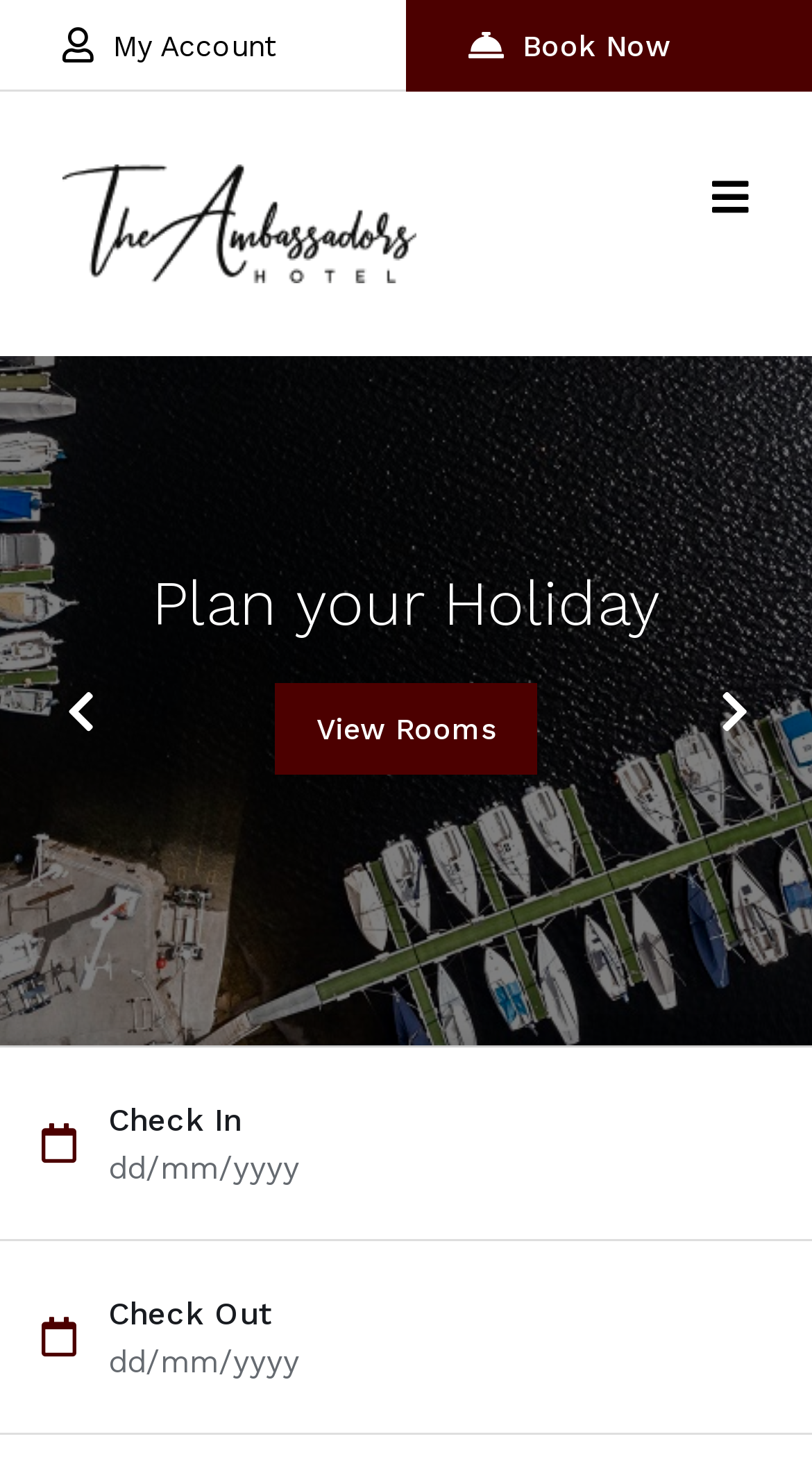Detail the features and information presented on the webpage.

The webpage is about The Ambassadors Hotel, located in the heart of Lagos. At the top, there are three links: "My Account" on the left, "Book Now" on the right, and an icon link in between. Below these links, there is a large image of the hotel. 

On the left side of the page, there are three headings: "Plan Your Travel", "Plan your Holiday", and "Explore Nigeria". Each heading is accompanied by a "View Rooms" link. 

On the right side of the page, there are navigation links: "Previous" and "Next". Below these links, there is a section for checking in and out, with labels "Check In" and "Check Out", and a date format "dd/mm/yyyy" in between.